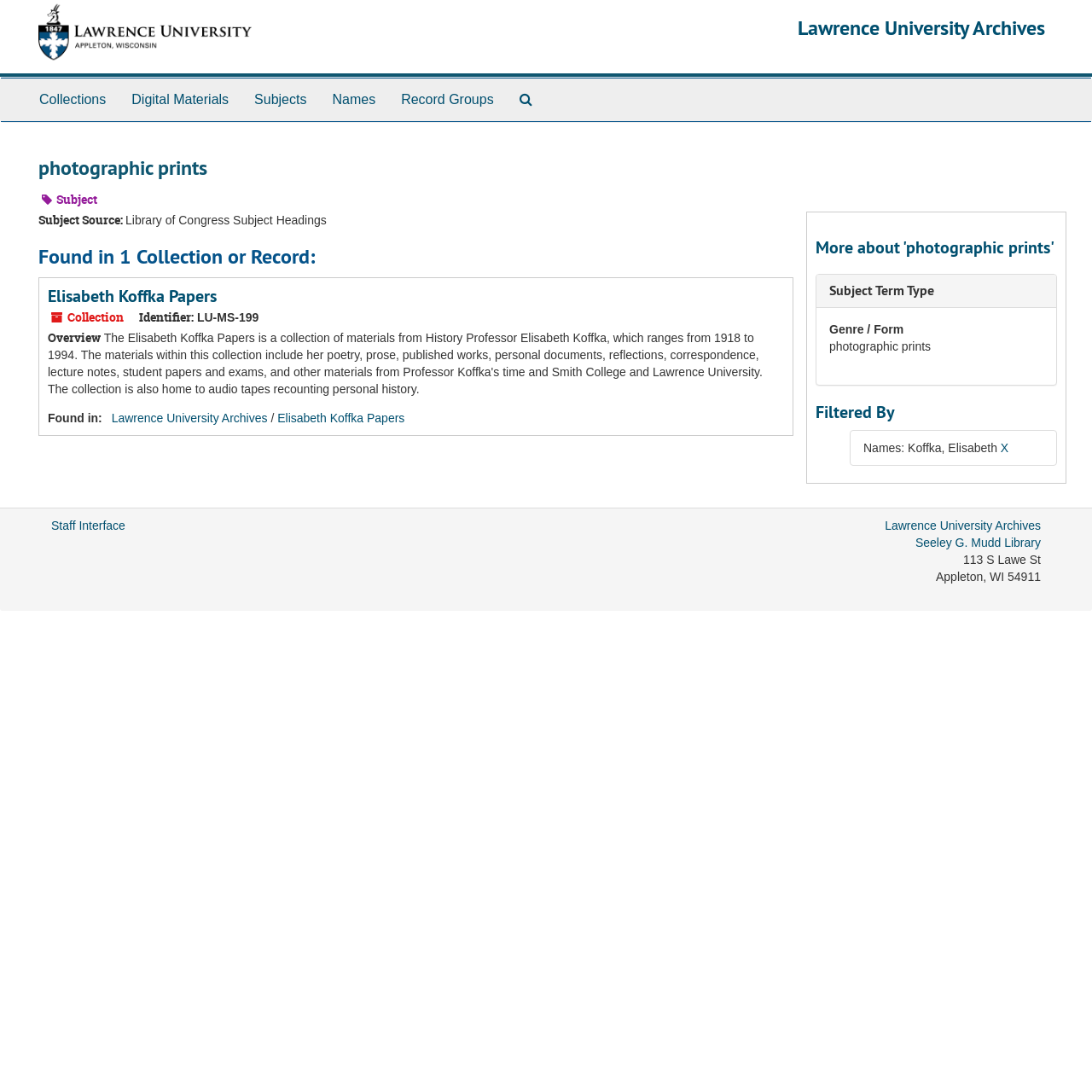Please determine the bounding box coordinates of the element's region to click for the following instruction: "View the third installment of the 'Experiment'".

None